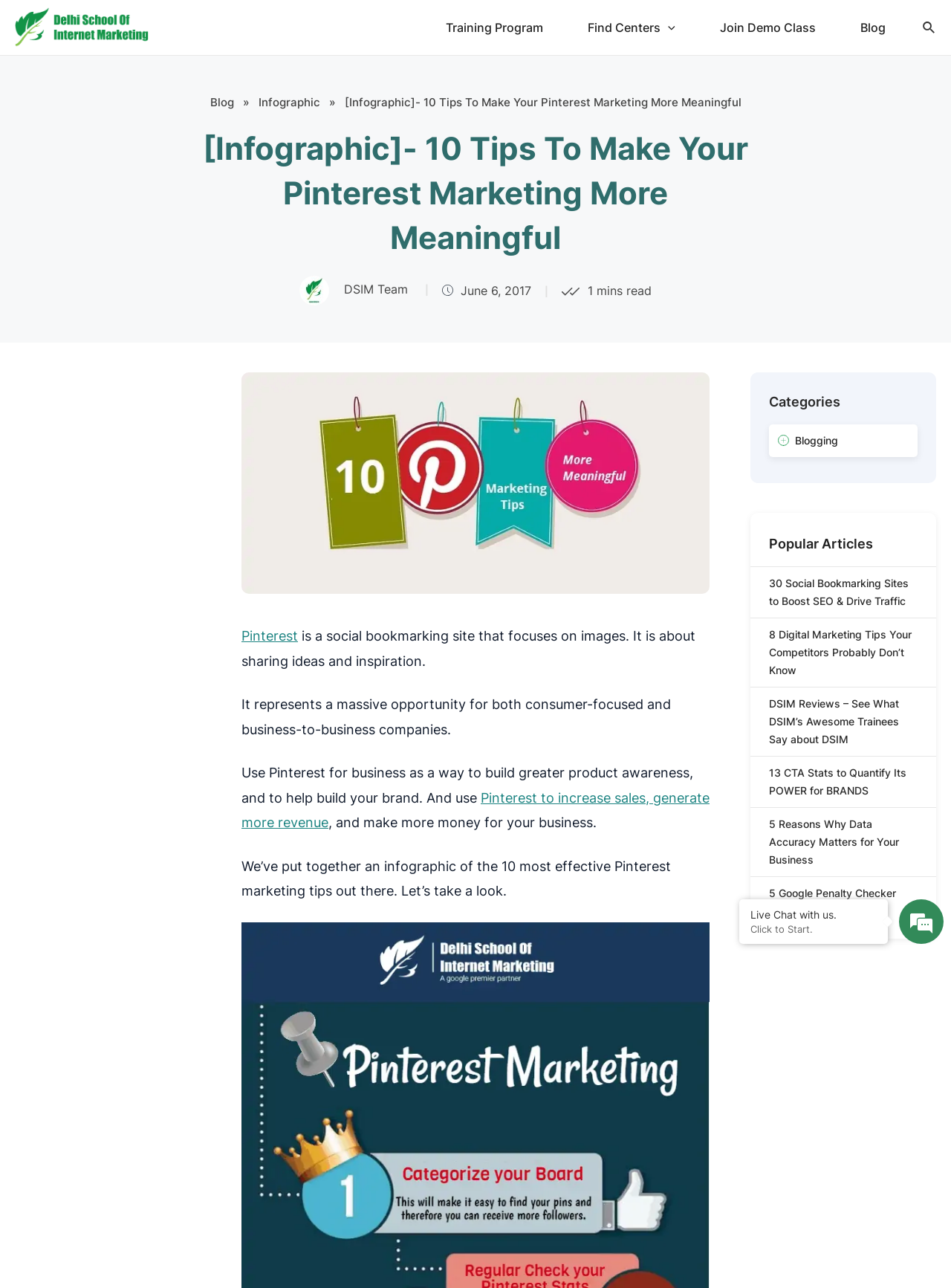Identify the bounding box coordinates for the region to click in order to carry out this instruction: "Click on the logo". Provide the coordinates using four float numbers between 0 and 1, formatted as [left, top, right, bottom].

[0.016, 0.015, 0.156, 0.026]